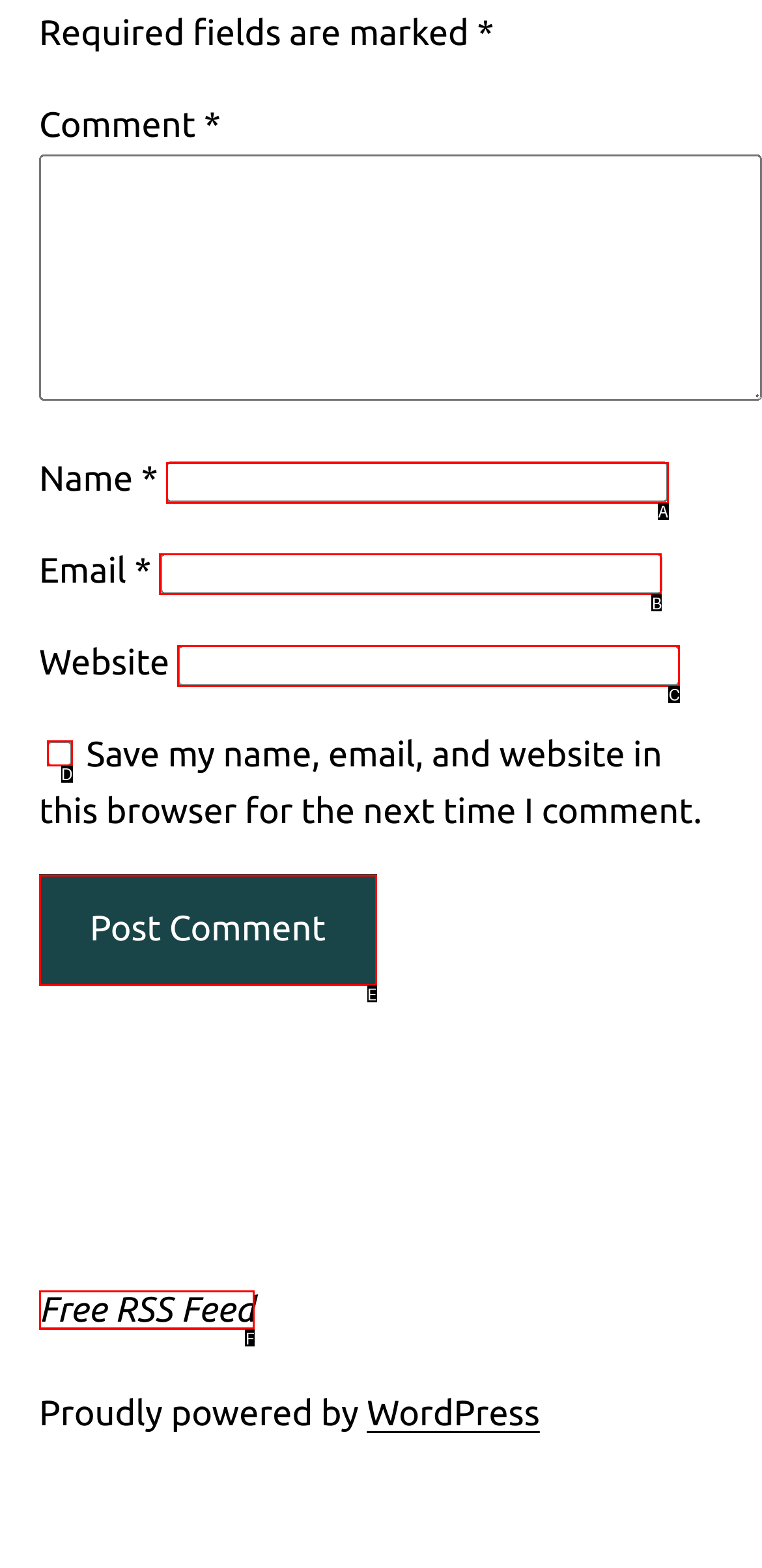From the description: Share on Facebook, select the HTML element that fits best. Reply with the letter of the appropriate option.

None